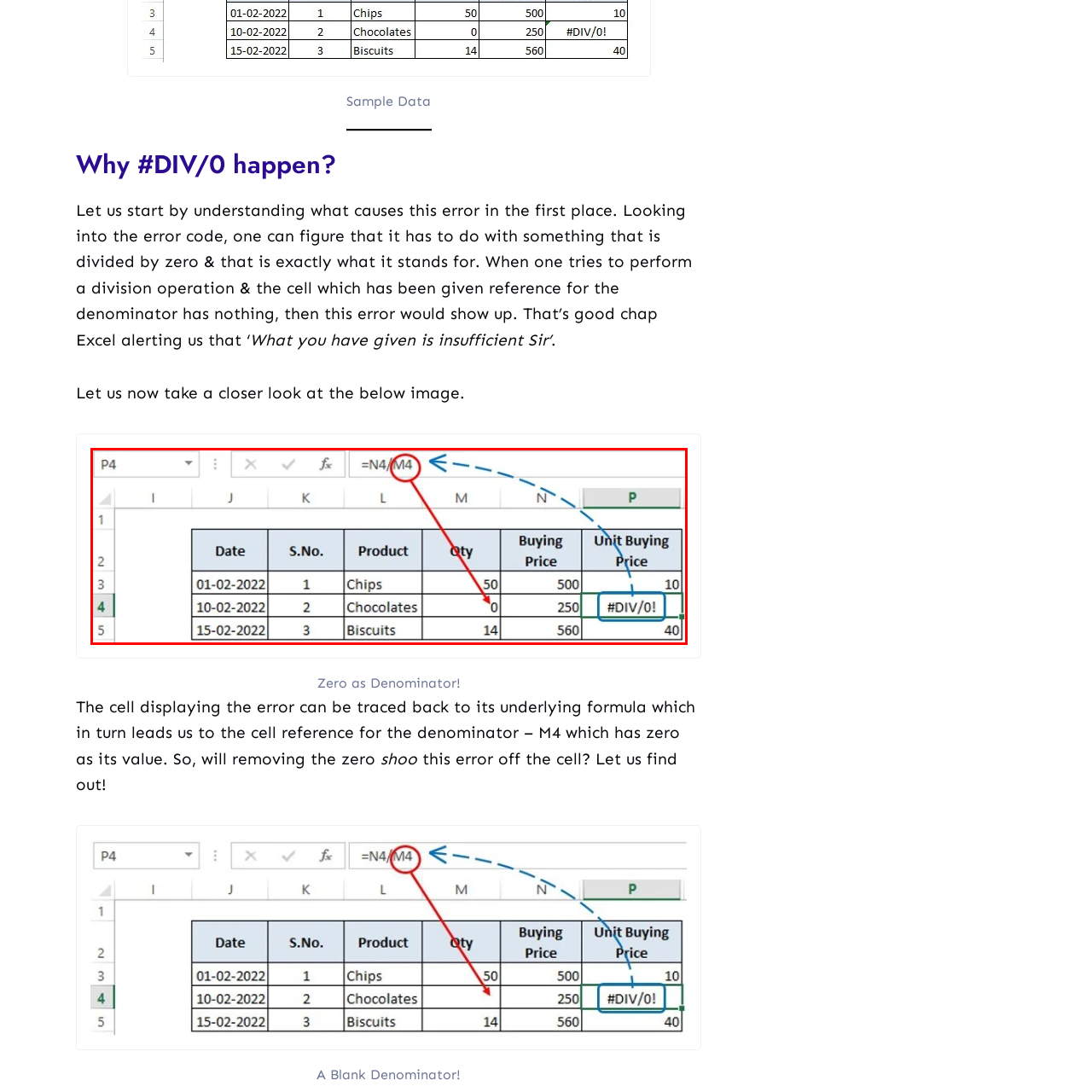Review the image segment marked with the grey border and deliver a thorough answer to the following question, based on the visual information provided: 
What is the product with a zero value in the quantity field?

The product 'Chocolates' has a zero value in the quantity field, which is stored in cell M4, leading to the division by zero error when the formula in cell P4 tries to divide the quantity of products sold by this value.